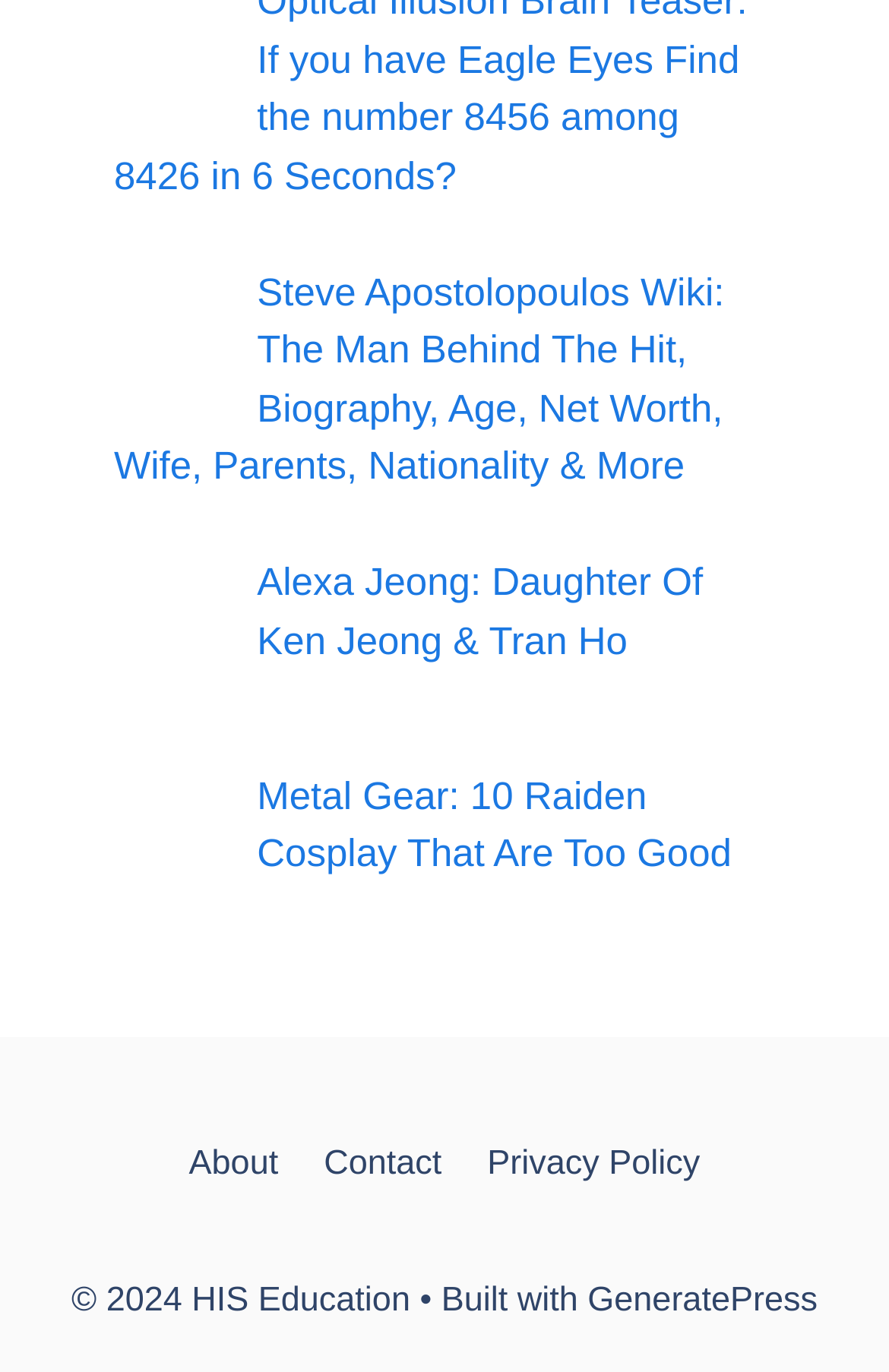Determine the bounding box coordinates for the UI element with the following description: "GeneratePress". The coordinates should be four float numbers between 0 and 1, represented as [left, top, right, bottom].

[0.661, 0.933, 0.92, 0.961]